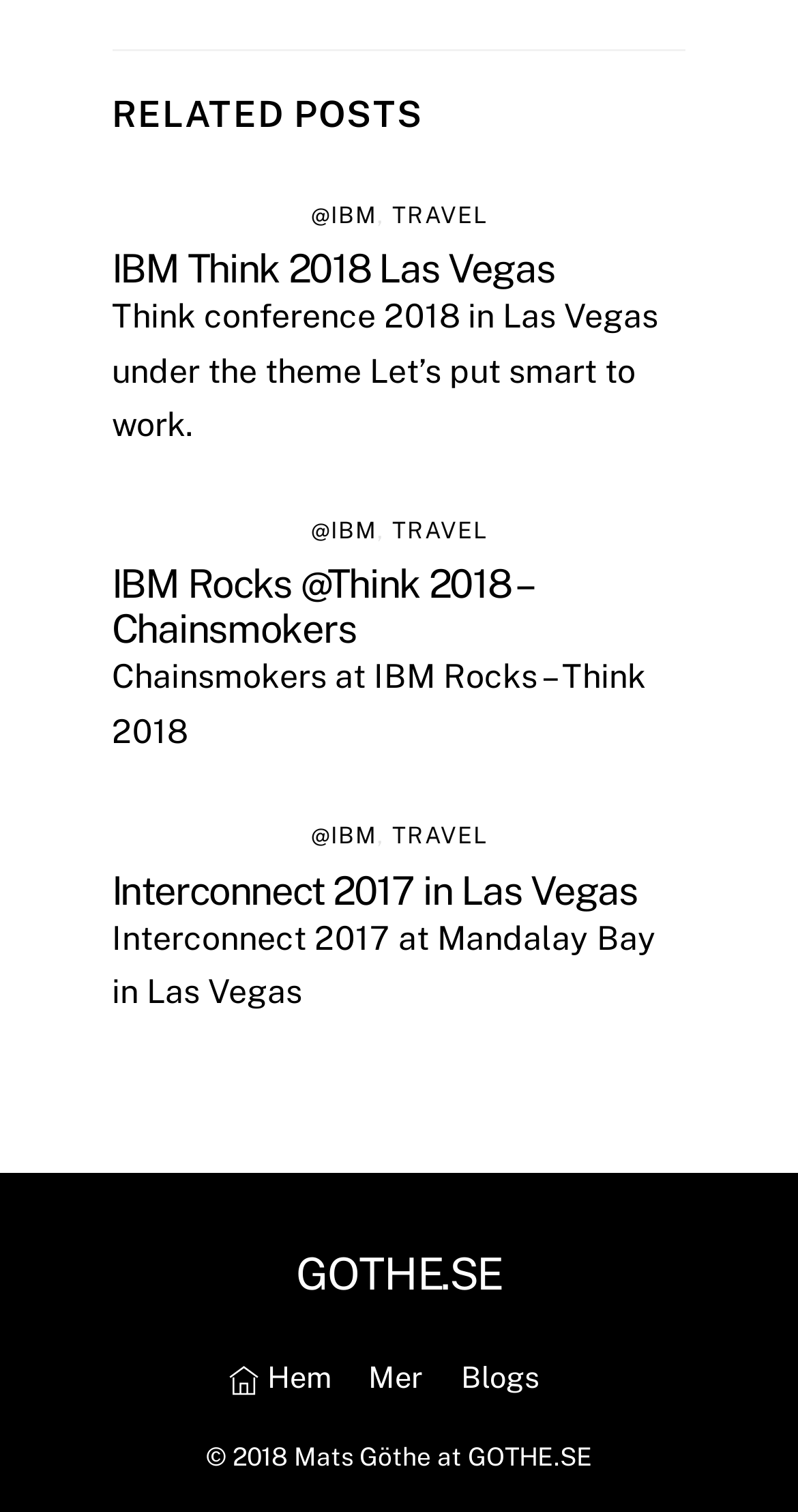What is the theme of IBM Think 2018?
Answer the question with detailed information derived from the image.

I found the answer by looking at the article with the heading 'IBM Think 2018 Las Vegas' and reading the static text that follows, which mentions the theme of the conference.